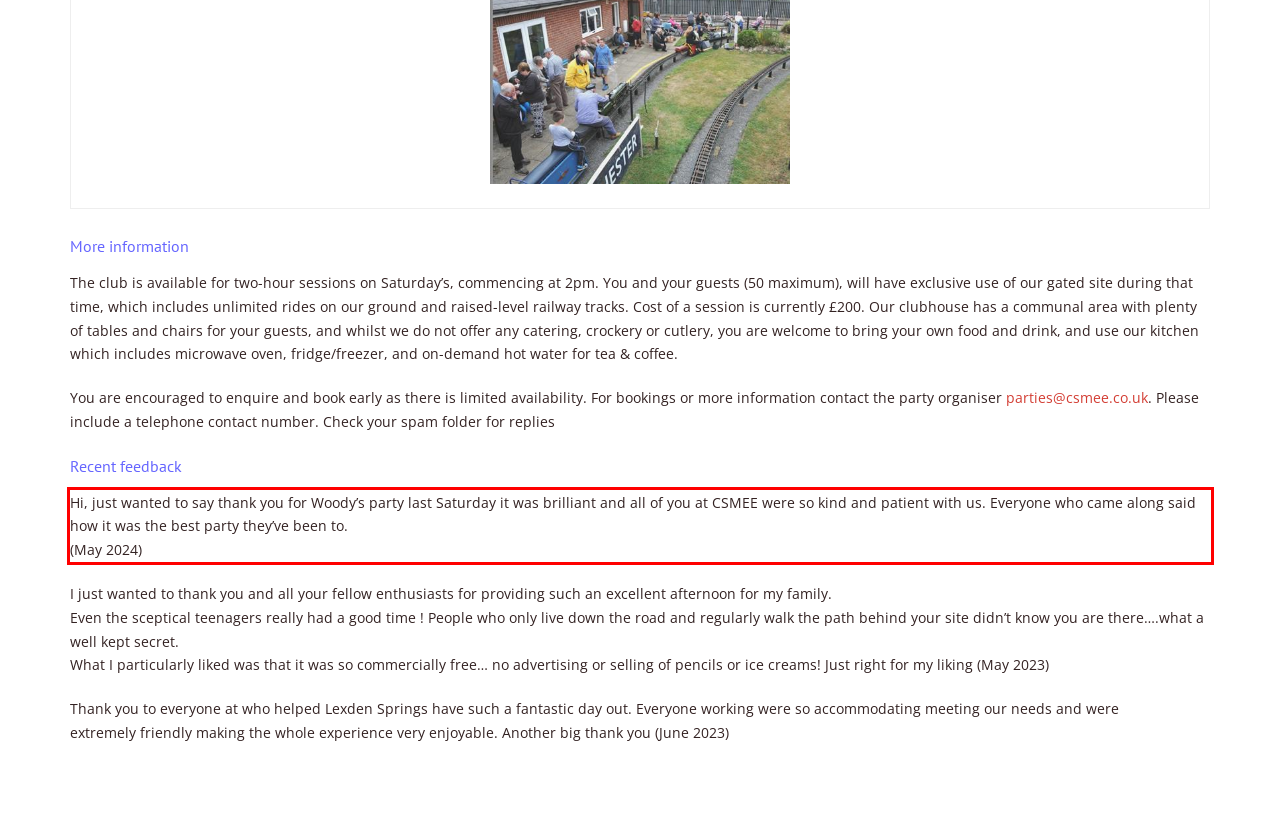Please perform OCR on the text within the red rectangle in the webpage screenshot and return the text content.

Hi, just wanted to say thank you for Woody’s party last Saturday it was brilliant and all of you at CSMEE were so kind and patient with us. Everyone who came along said how it was the best party they’ve been to. (May 2024)